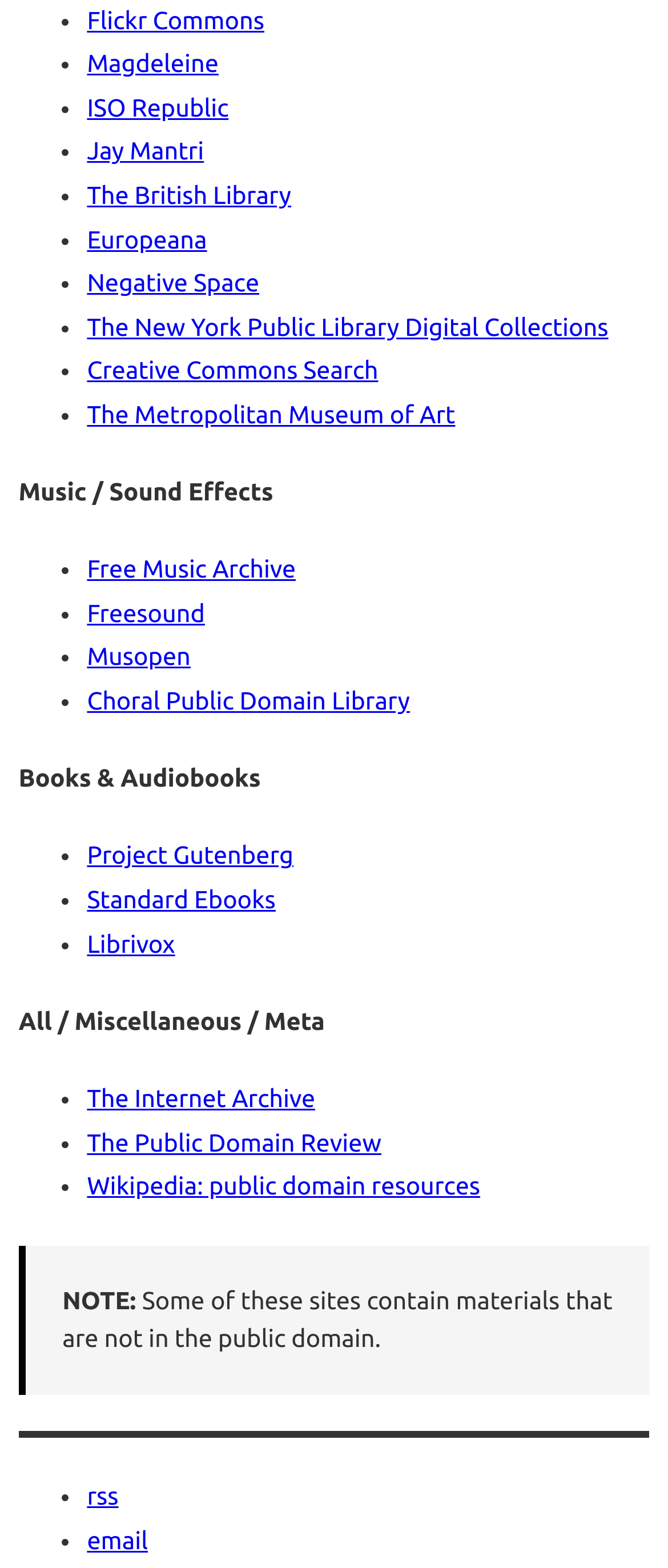Using the format (top-left x, top-left y, bottom-right x, bottom-right y), provide the bounding box coordinates for the described UI element. All values should be floating point numbers between 0 and 1: Project Gutenberg

[0.13, 0.537, 0.439, 0.555]